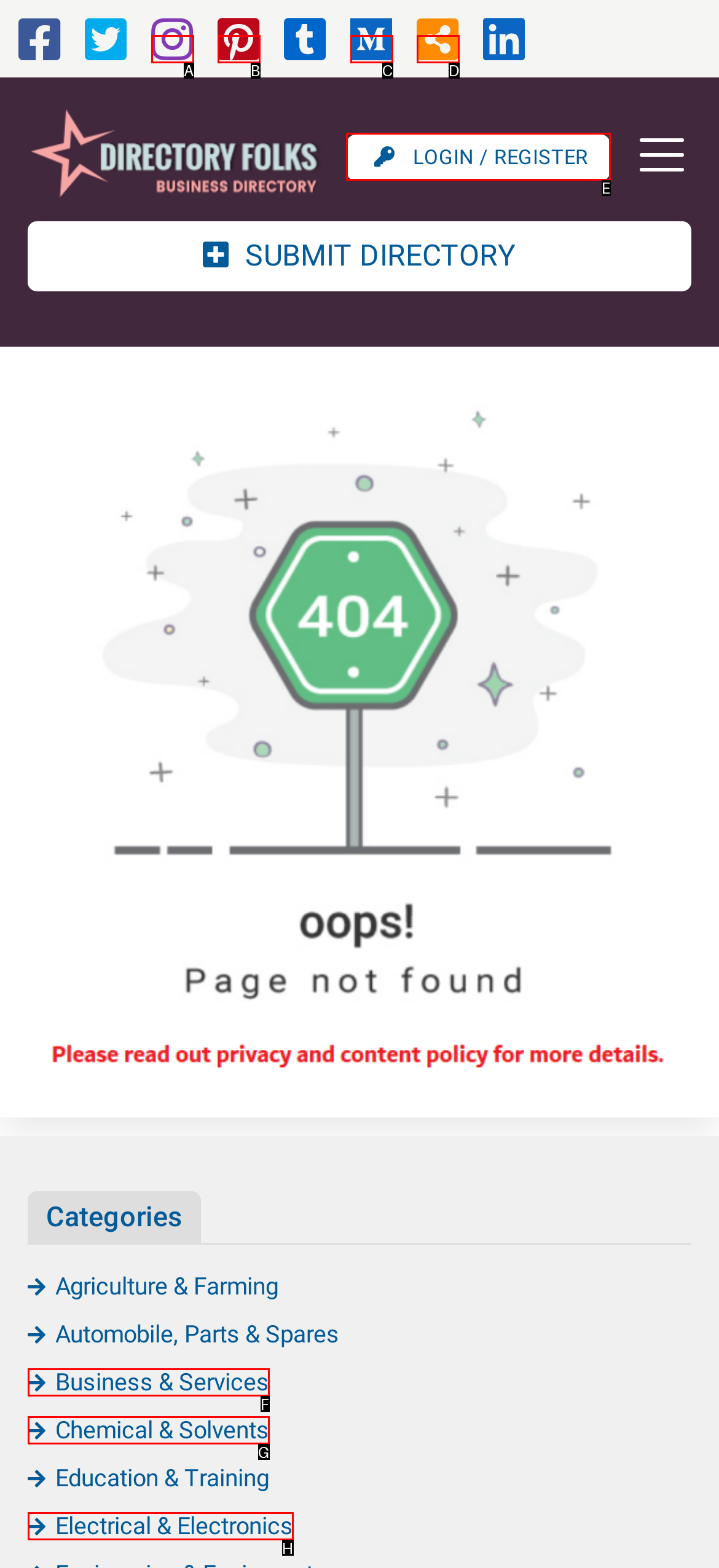Select the UI element that should be clicked to execute the following task: Search for test fixtures
Provide the letter of the correct choice from the given options.

None